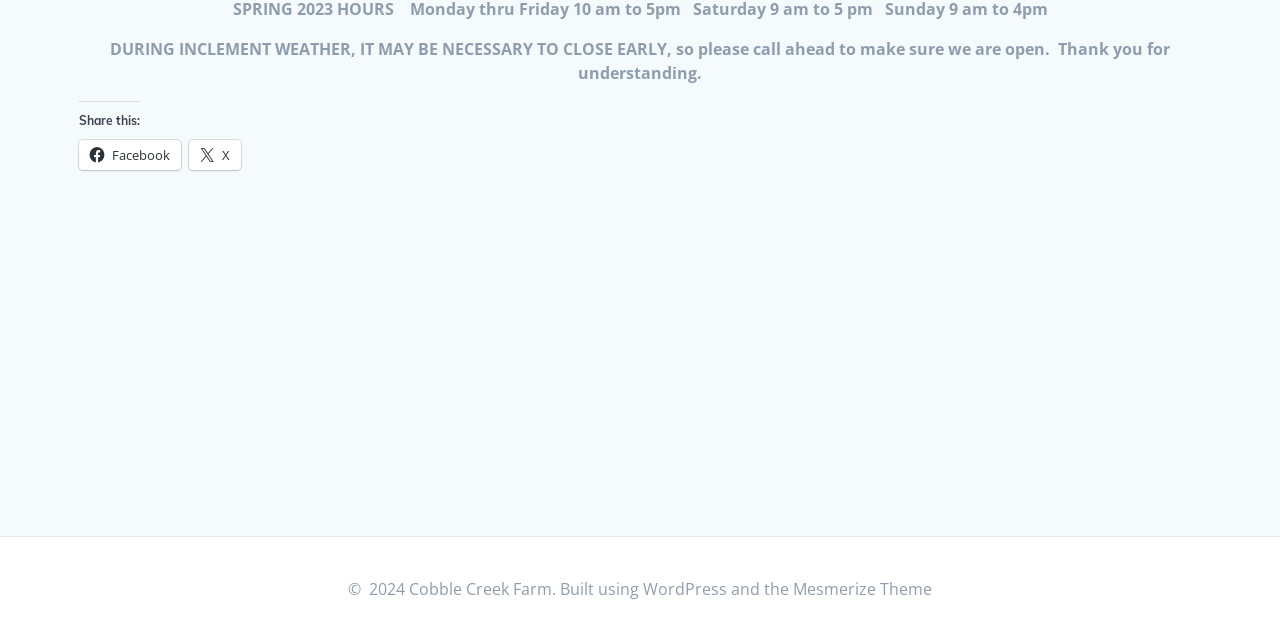Identify the bounding box of the UI element described as follows: "Mesmerize Theme". Provide the coordinates as four float numbers in the range of 0 to 1 [left, top, right, bottom].

[0.62, 0.902, 0.728, 0.936]